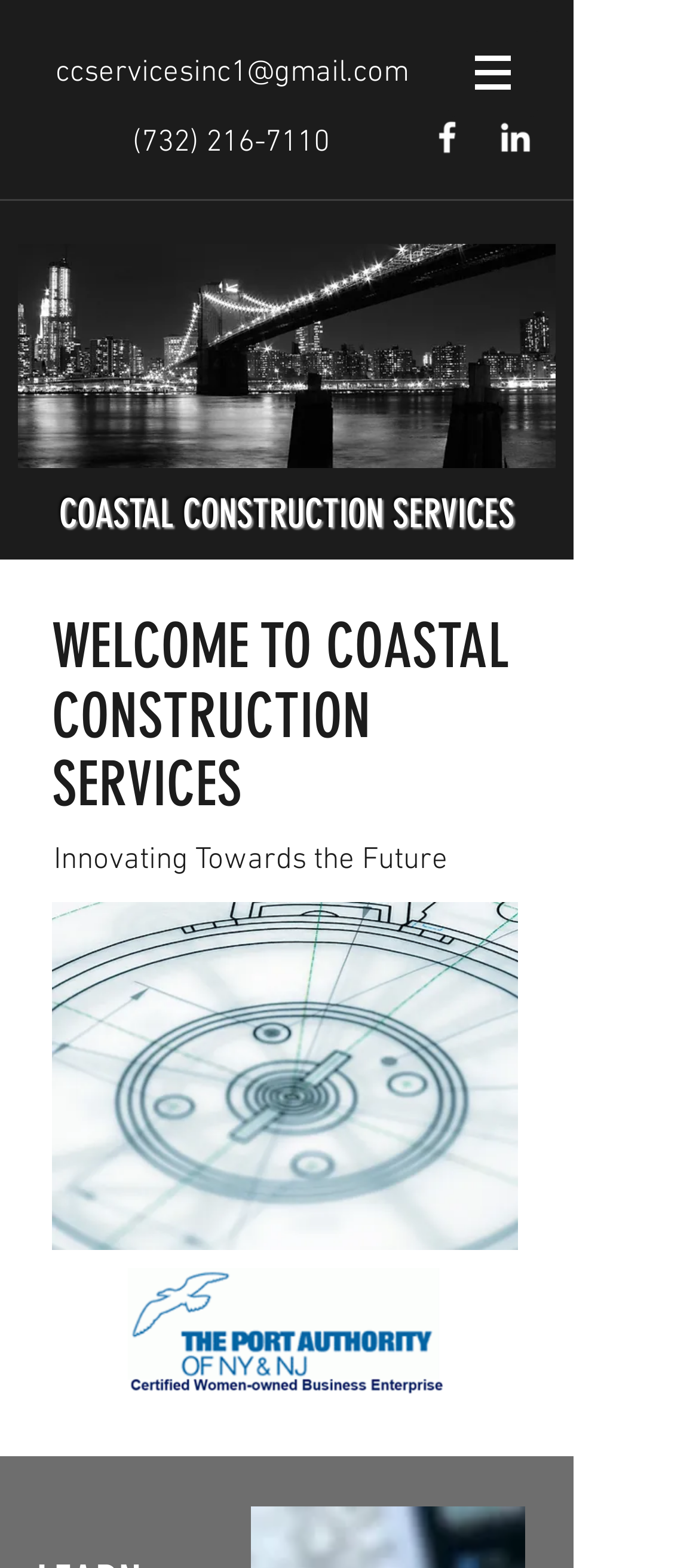What is the phone number of the company?
Based on the visual, give a brief answer using one word or a short phrase.

(732) 216-7110